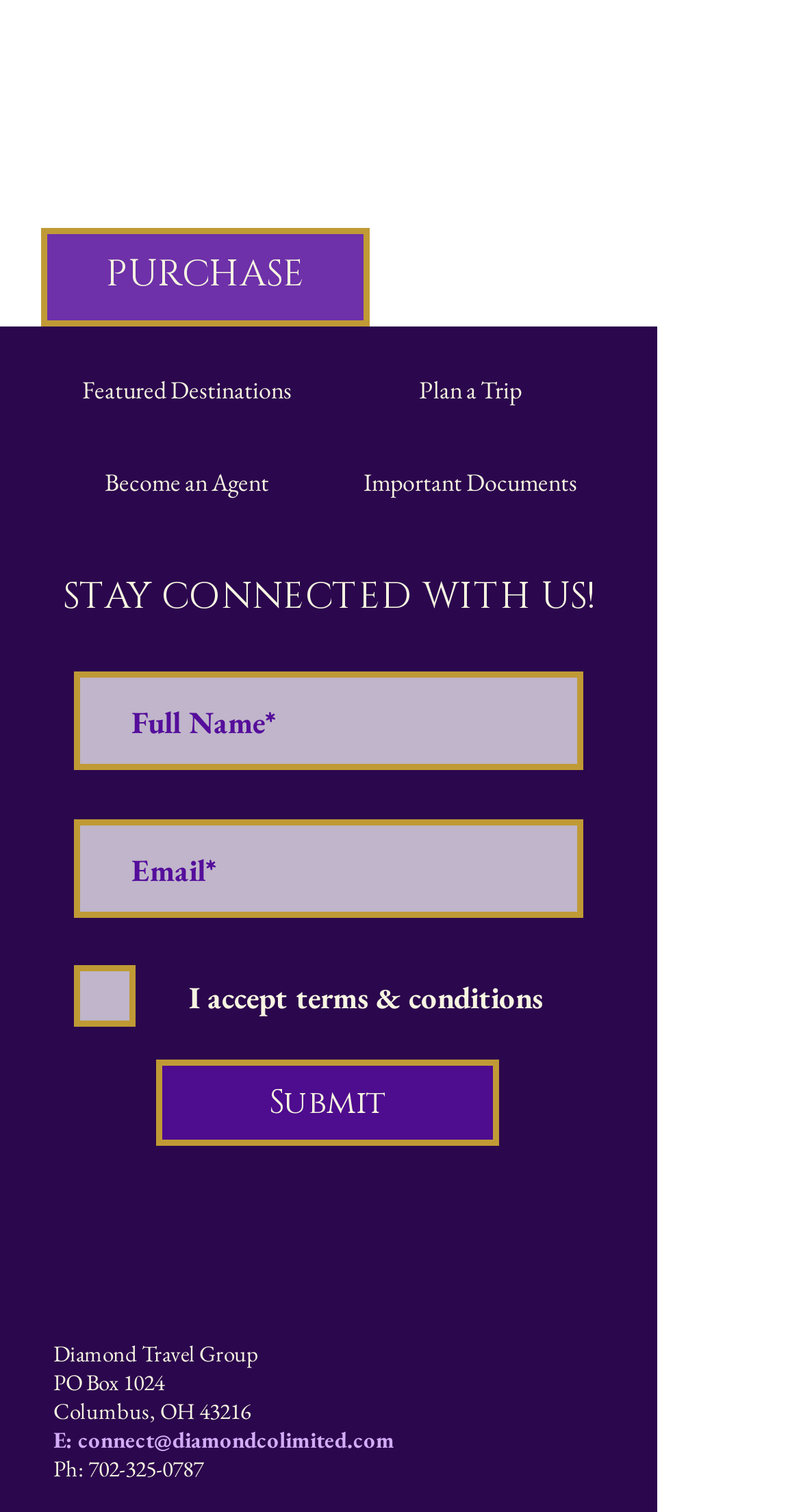Respond concisely with one word or phrase to the following query:
What is the company name?

Diamond Travel Group